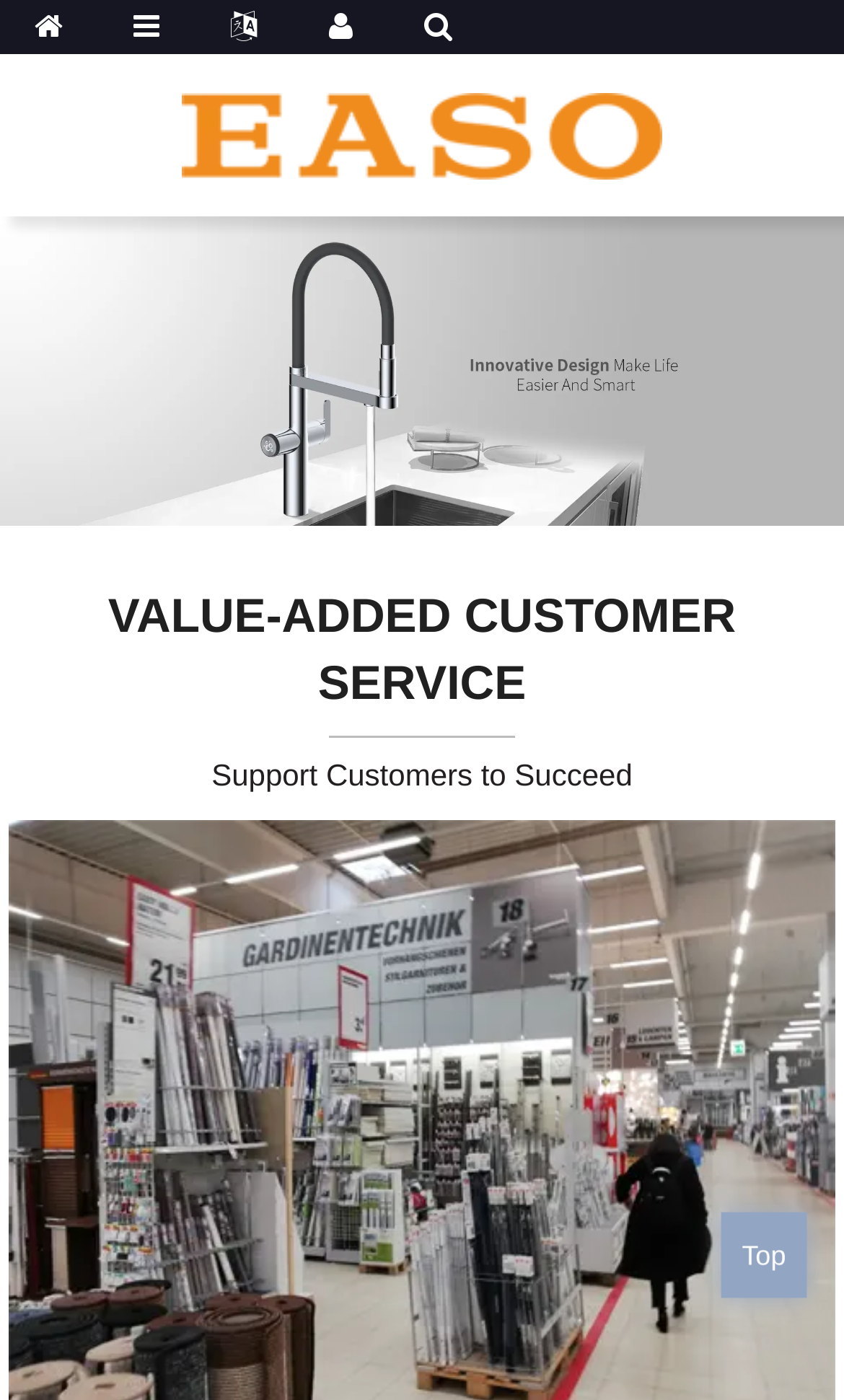Create a detailed summary of the webpage's content and design.

The webpage is about EASO, a manufacturer of showers, faucets, smart controls, and bath accessories. At the top-left corner, there is a figure element, which is likely a logo or an image related to the company. Below the figure, there is a link to the company's name, "EASO", accompanied by an image of the same name, which is probably the company's logo.

On the top-right corner, there is an icon represented by a Unicode character, "\uf015", which might be a navigation or menu button. Below this icon, there is a large image that spans the entire width of the page, taking up about a quarter of the page's height.

The main content of the page starts with a heading that reads "VALUE-ADDED CUSTOMER SERVICE", which is centered at the top of the page. Below this heading, there is a link with the same text, and a paragraph of text that says "Support Customers to Succeed". This section is likely highlighting the company's customer service.

Further down the page, there is a link to "Market Intelligence", which might be a section or page related to market research or analysis. At the bottom-right corner, there is a generic element labeled "top", which might be a button or link to navigate to the top of the page.